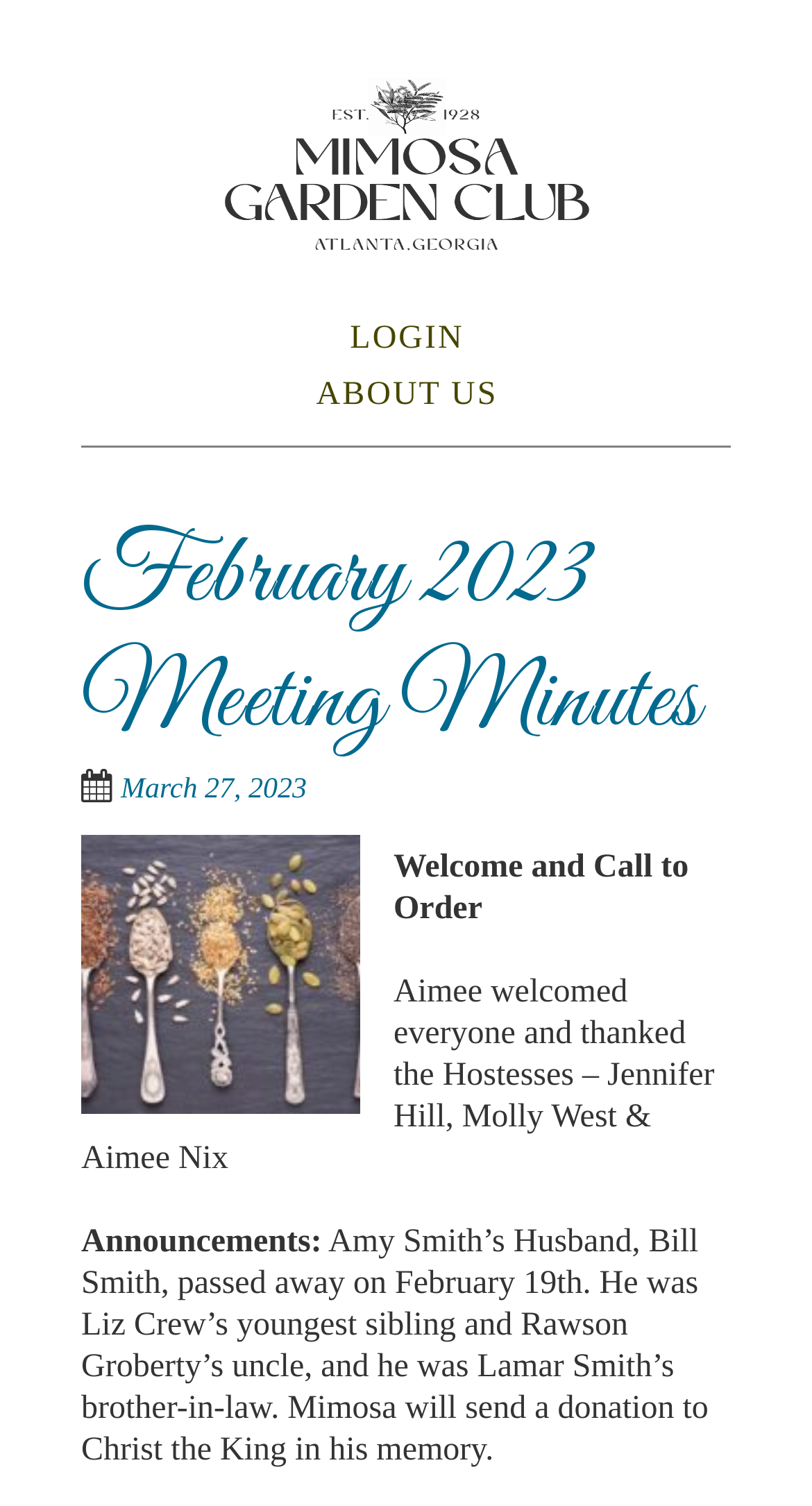From the webpage screenshot, predict the bounding box coordinates (top-left x, top-left y, bottom-right x, bottom-right y) for the UI element described here: About Us

[0.267, 0.244, 0.736, 0.281]